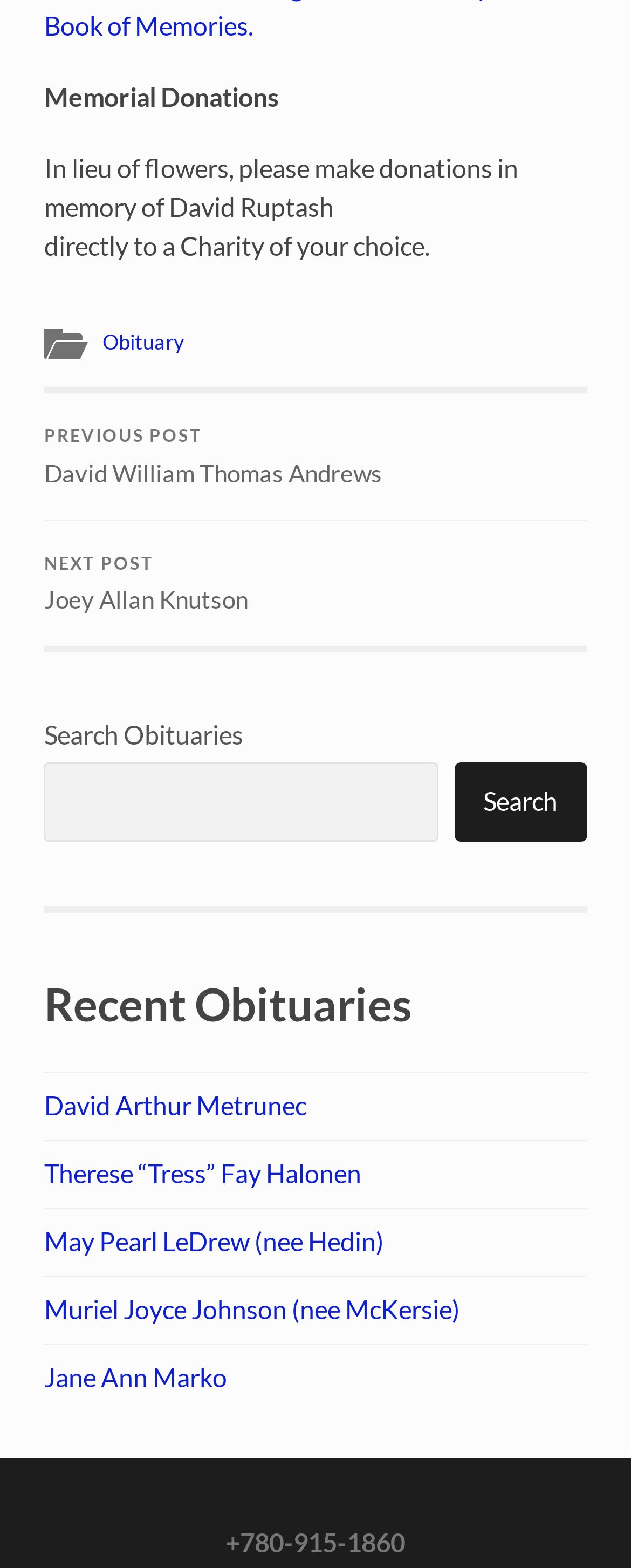Please find the bounding box coordinates of the element that needs to be clicked to perform the following instruction: "Click on the 'Submit' button". The bounding box coordinates should be four float numbers between 0 and 1, represented as [left, top, right, bottom].

None